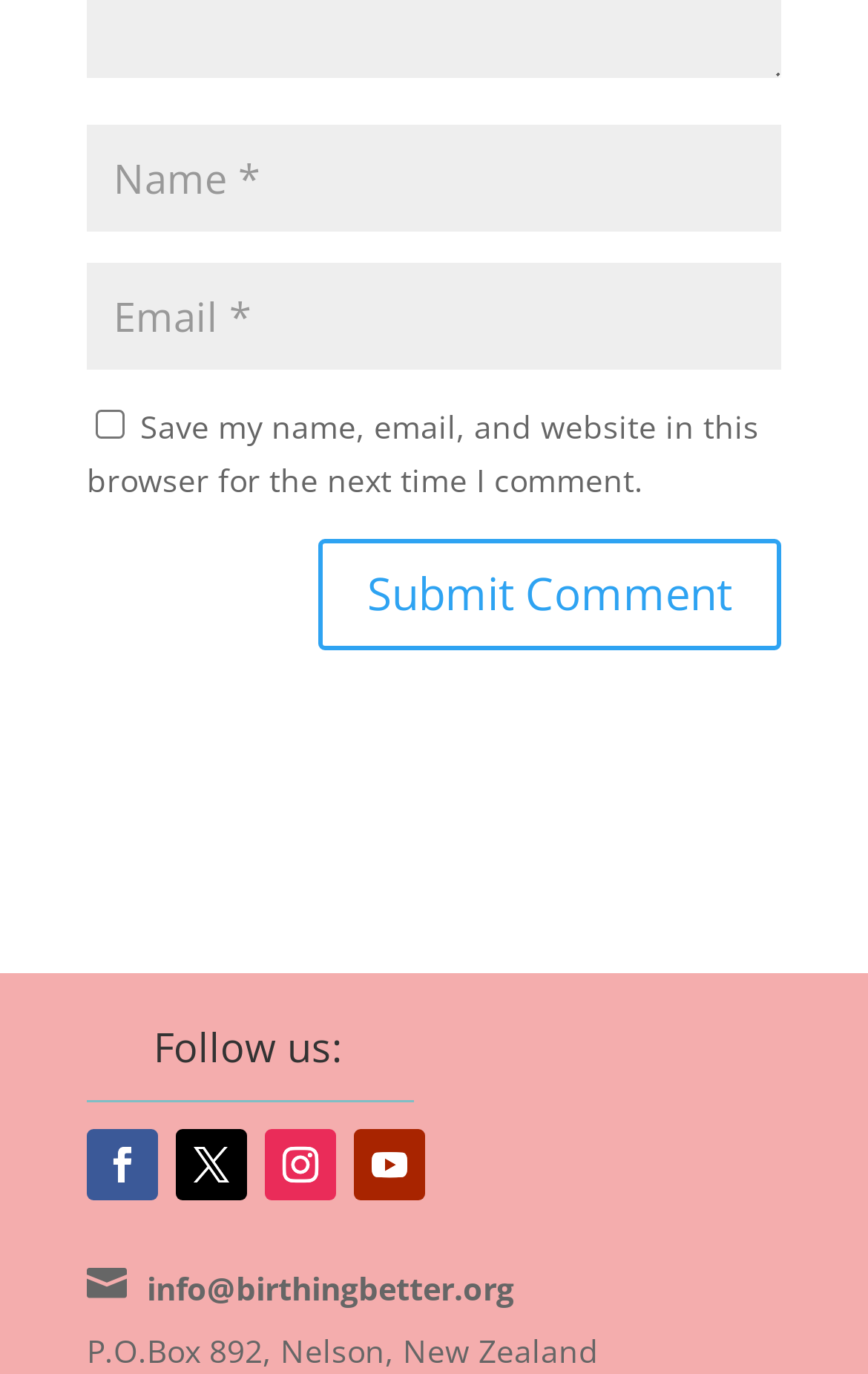Determine the bounding box coordinates of the clickable element to complete this instruction: "View full fingerprint". Provide the coordinates in the format of four float numbers between 0 and 1, [left, top, right, bottom].

None